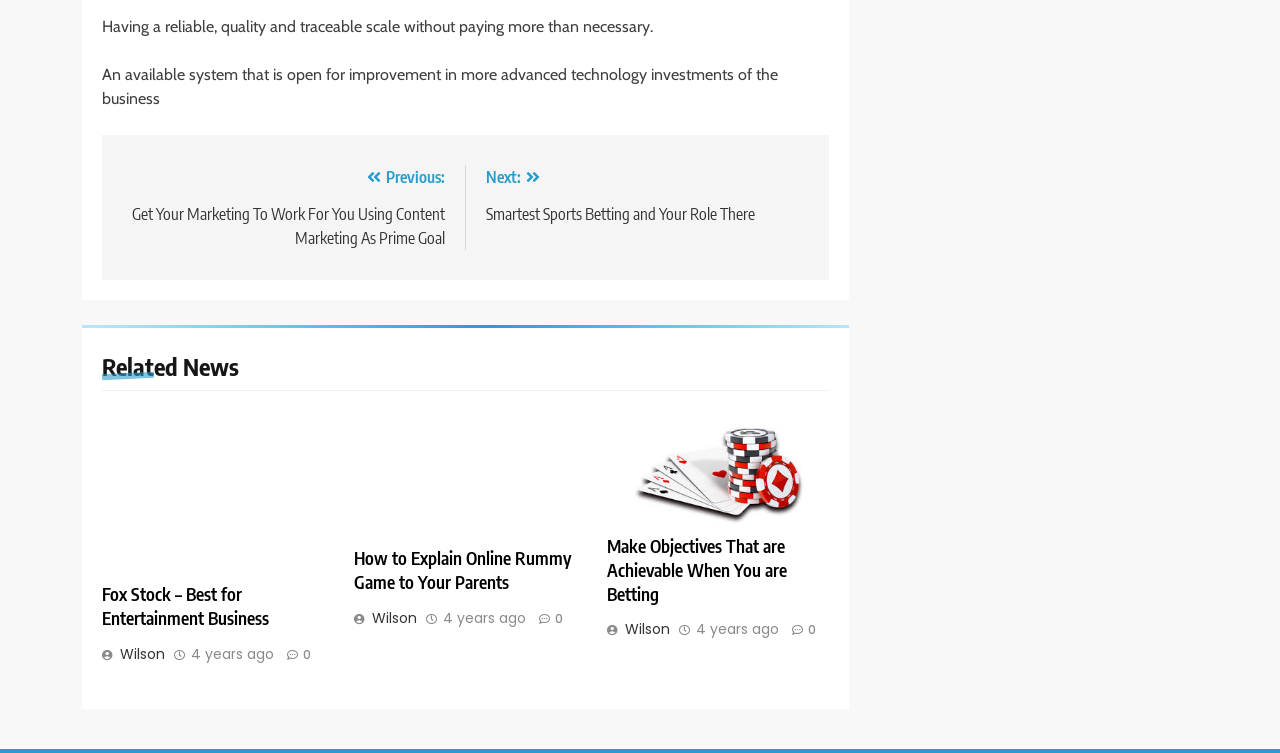Show the bounding box coordinates for the HTML element as described: "Wilson".

[0.277, 0.807, 0.332, 0.834]